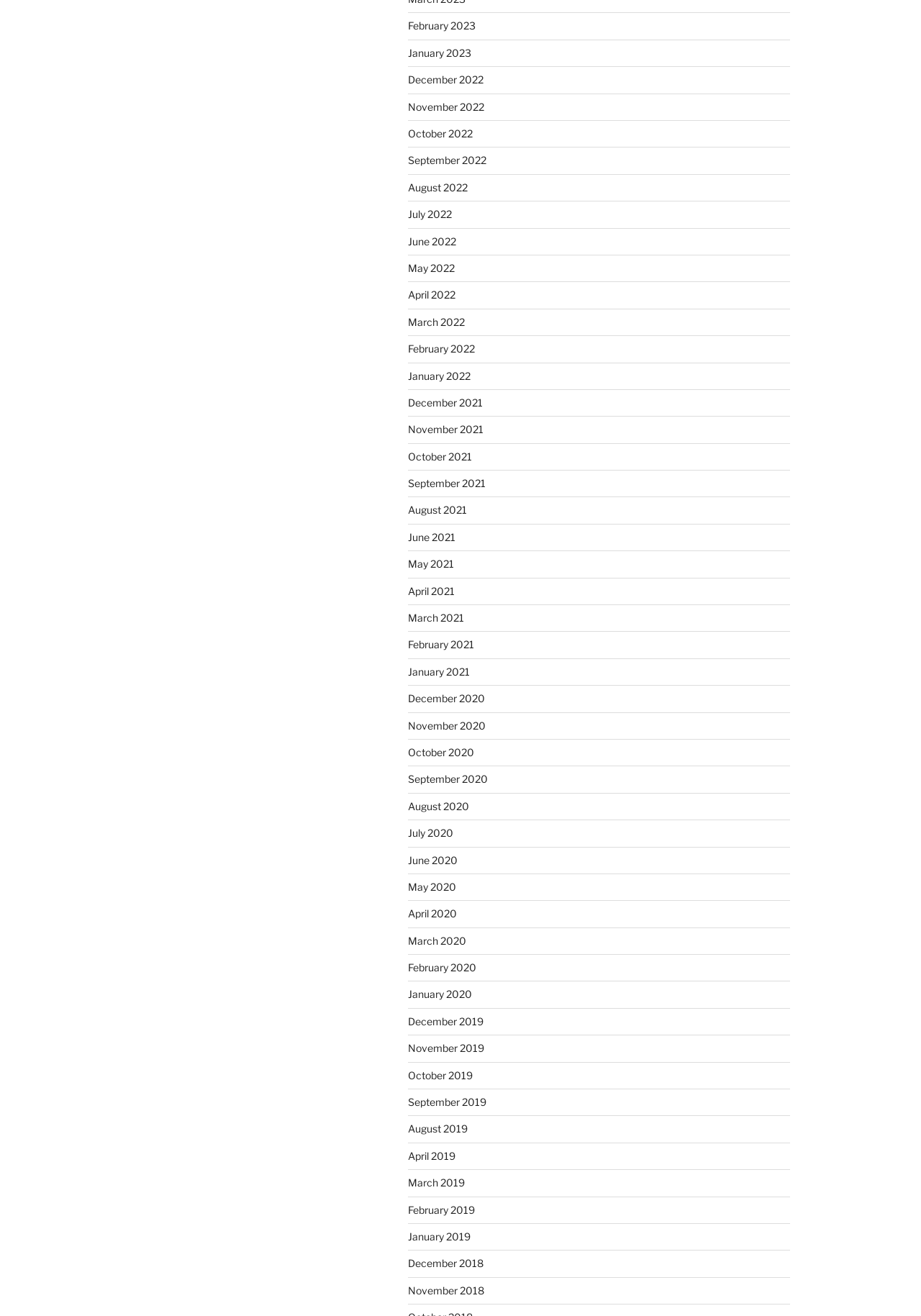Examine the image carefully and respond to the question with a detailed answer: 
What is the earliest date listed on this webpage?

By examining the list of links, I can see that the earliest date listed is November 2018. This suggests that the webpage may be an archive of content from 2018 onwards.